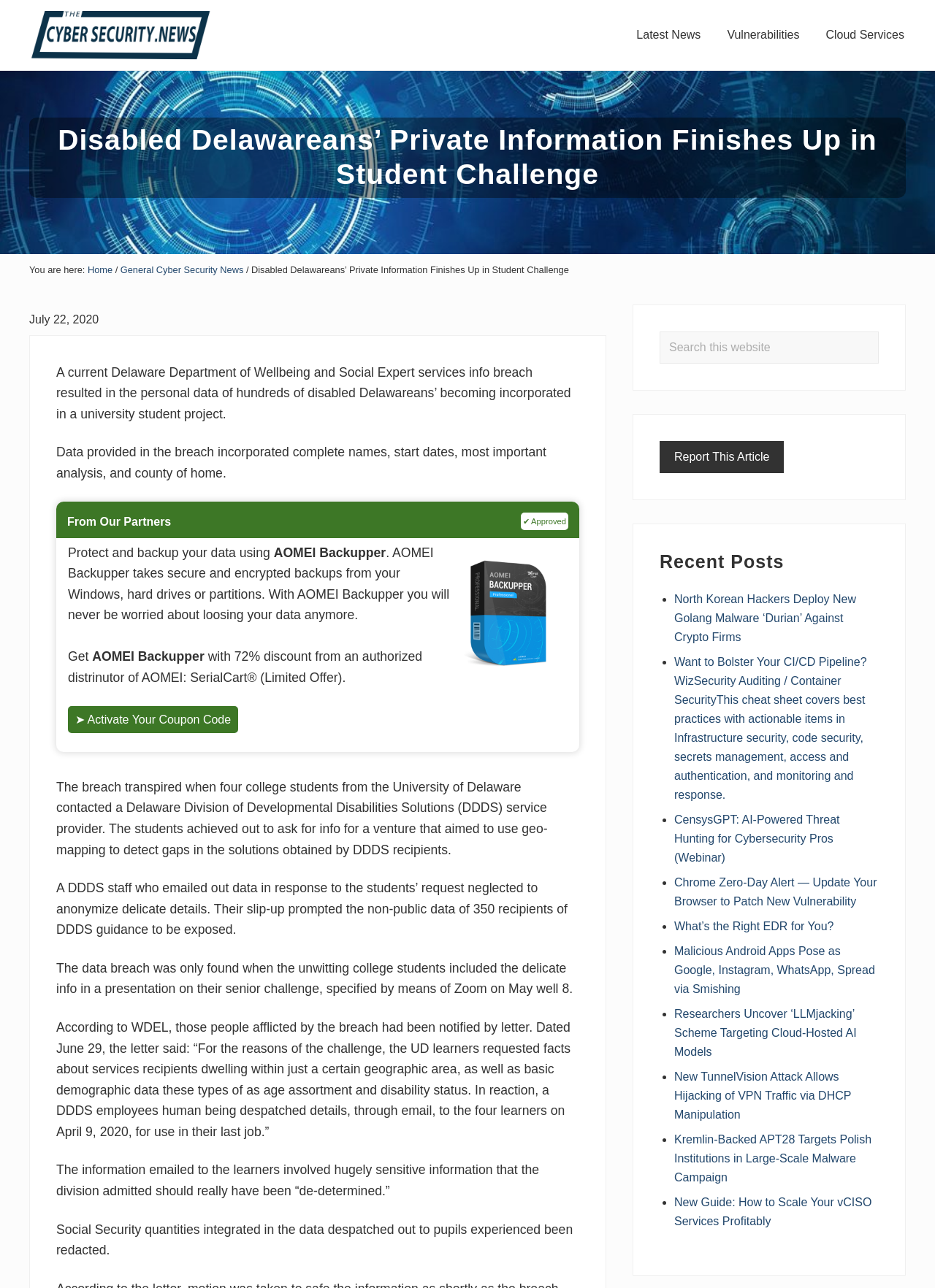What is the name of the news website?
Please respond to the question with as much detail as possible.

I found the answer by looking at the top-left corner of the webpage, where the logo and name of the website are typically located. The image element with the text 'The Cyber Security News' is likely the logo of the website, and the link element with the same text is likely the name of the website.